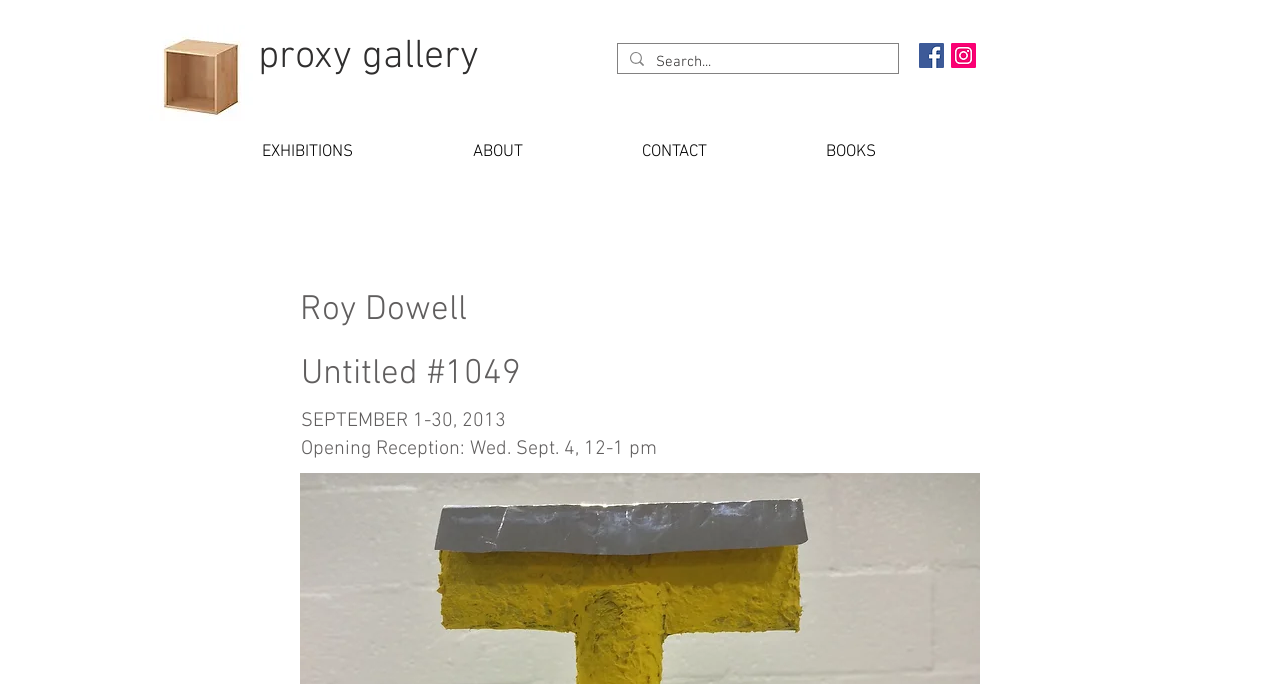Given the element description, predict the bounding box coordinates in the format (top-left x, top-left y, bottom-right x, bottom-right y), using floating point numbers between 0 and 1: proxy gallery

[0.202, 0.048, 0.374, 0.118]